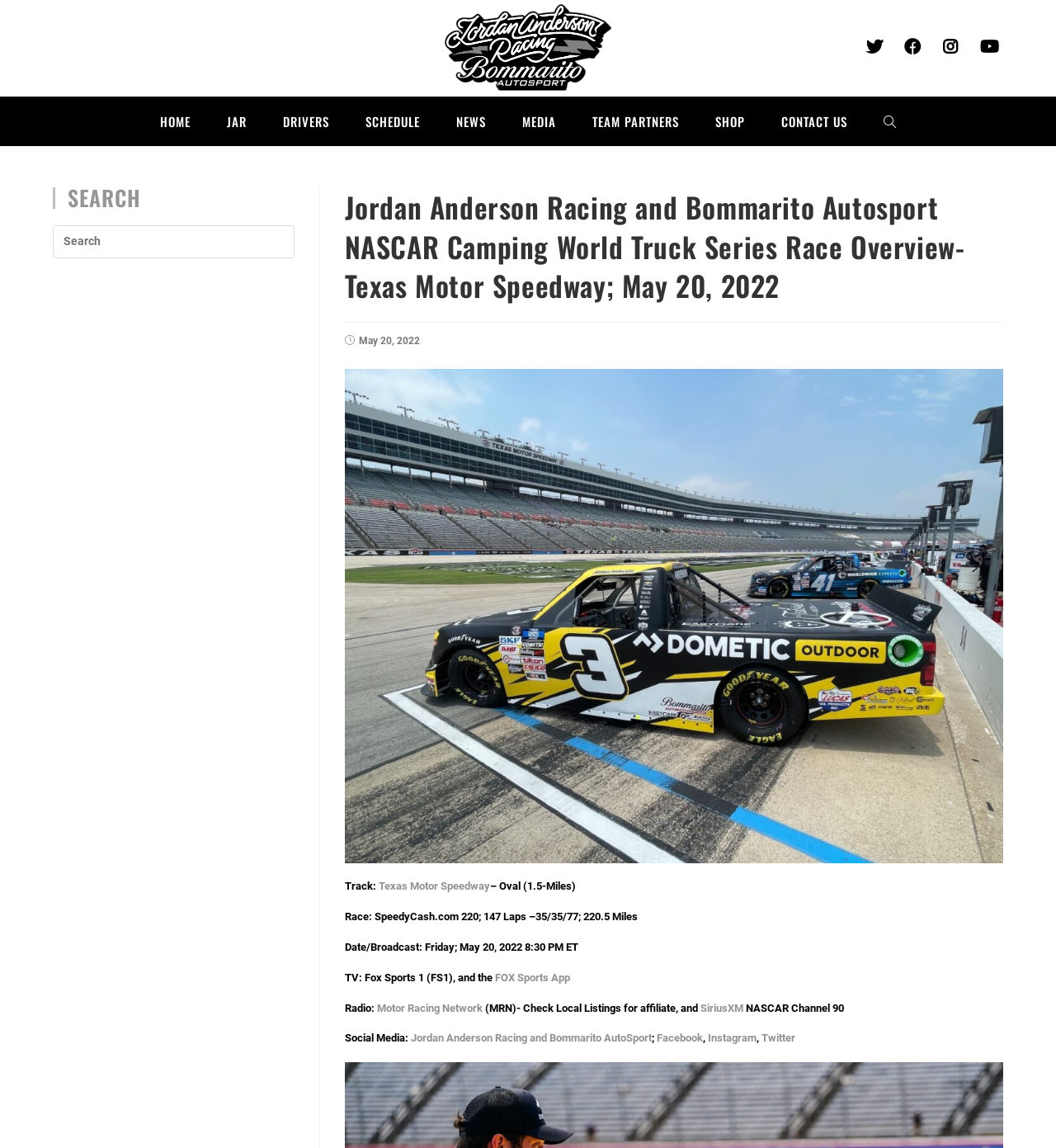Produce an elaborate caption capturing the essence of the webpage.

The webpage is about Jordan Anderson Racing and Bommarito Autosport, specifically focusing on a NASCAR Camping World Truck Series race overview at Texas Motor Speedway on May 20, 2022. 

At the top of the page, there is a search bar with a magnifying glass icon on the right side. Below the search bar, there is a link to the team's homepage, followed by a row of navigation links, including "JAR", "DRIVERS", "SCHEDULE", "NEWS", "MEDIA", "TEAM PARTNERS", "SHOP", and "CONTACT US". 

On the left side of the page, there is a sidebar with a search function and a heading that says "SEARCH". 

The main content of the page is divided into sections. The first section has a large heading that displays the race overview title, followed by a published date and a figure. 

The next section provides details about the race, including the track, race name, laps, miles, date, broadcast time, TV and radio channels, and social media links. The track information is displayed in a single line, with the track name "Texas Motor Speedway" being a clickable link. 

There are several links to social media platforms, including Twitter, Facebook, Instagram, and YouTube, which are located at the top right corner of the page and also within the race details section. 

There is an image on the page, which is likely the team's logo, located at the top right corner of the page.